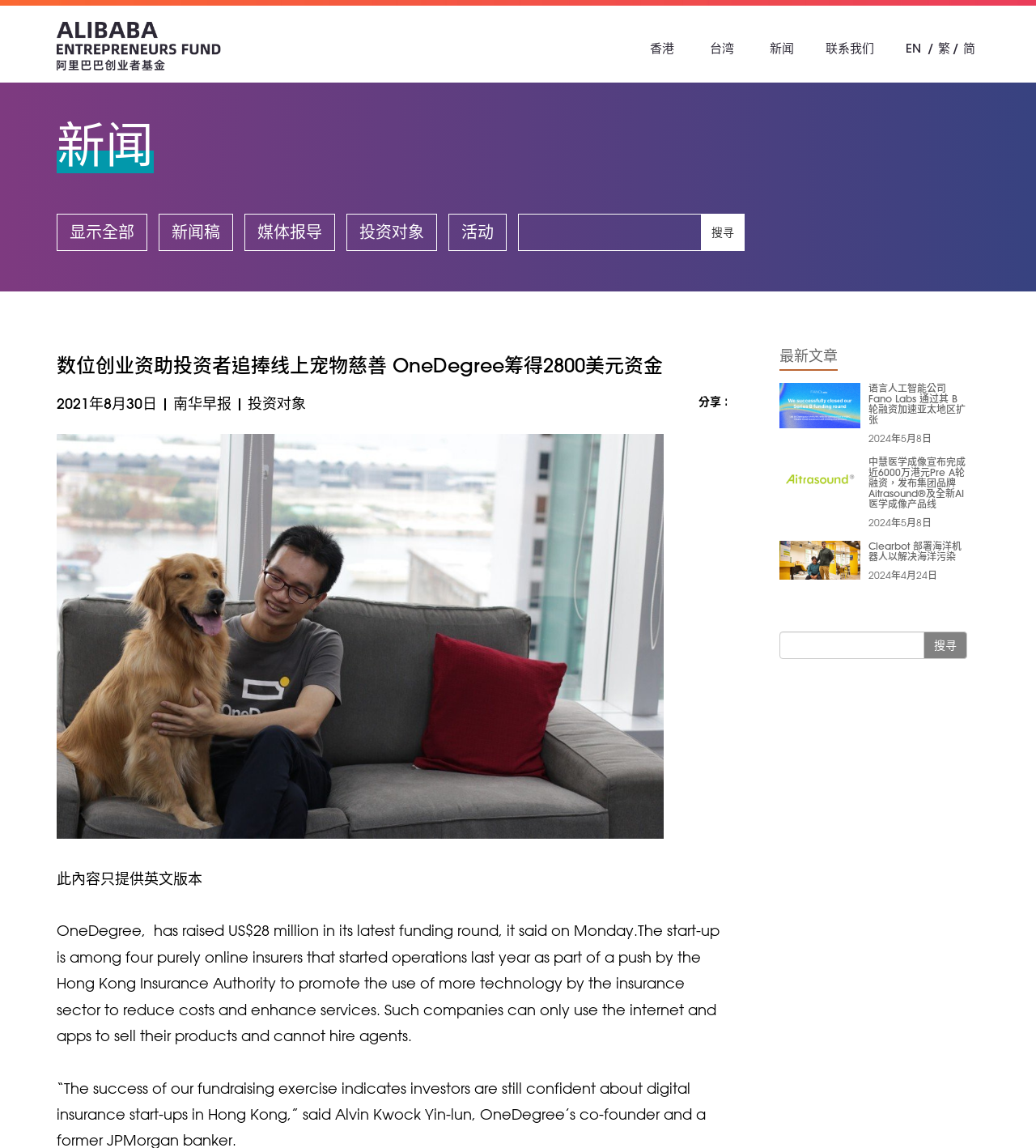Can you specify the bounding box coordinates for the region that should be clicked to fulfill this instruction: "Read the latest news article".

[0.752, 0.302, 0.808, 0.318]